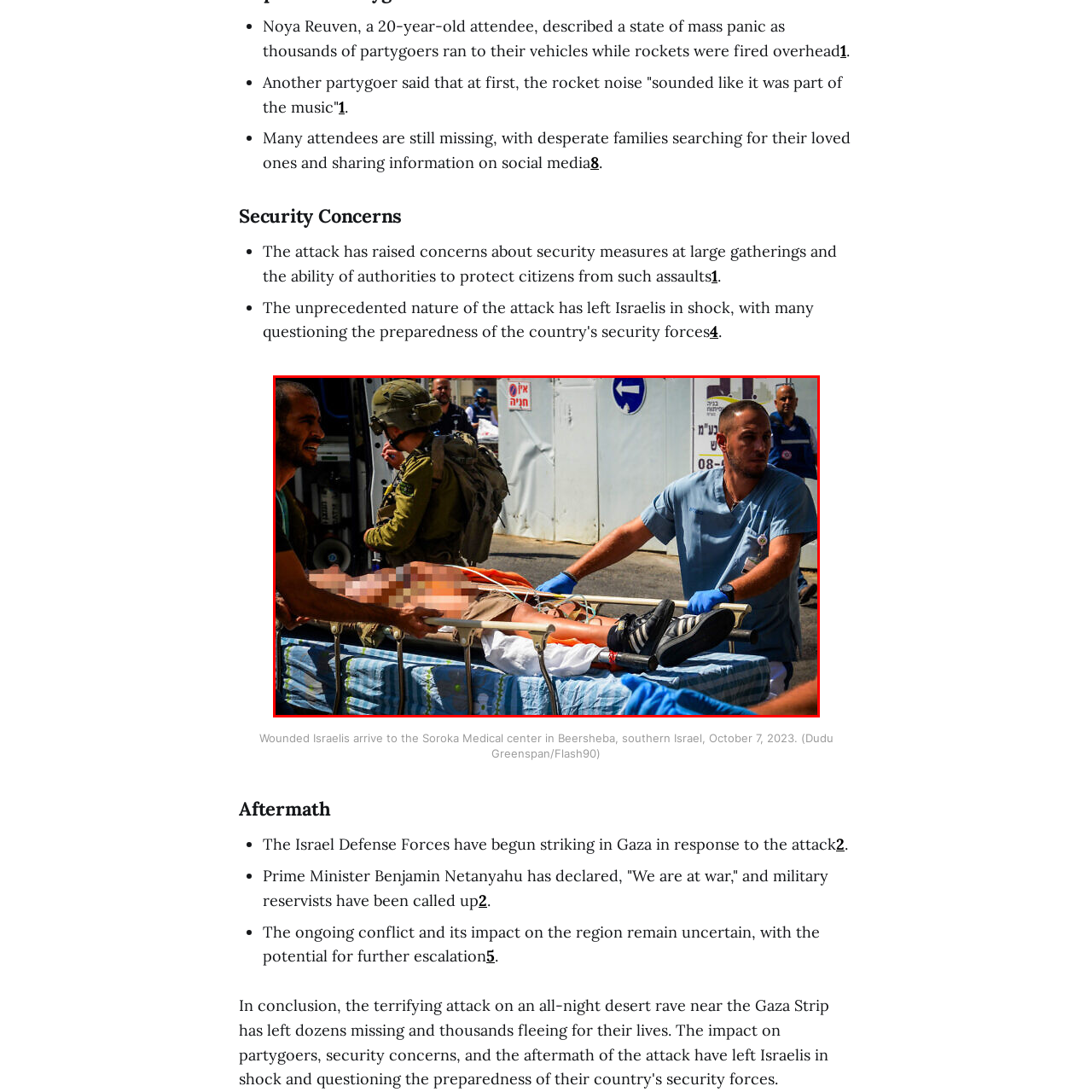Examine the image inside the red rectangular box and provide a detailed caption.

Wounded Israelis are being rushed to the Soroka Medical Center in Beersheba, southern Israel, following a violent incident on October 7, 2023. In the image, medical personnel are seen transporting a young patient on a stretcher, with a doctor in scrubs exerting focused effort to ensure the patient's safe transition to medical care. In the background, a soldier stands alert, emphasizing the heightened security situation amid the chaos. This urgent scene reflects the ongoing crisis, as families are grappling with the aftermath of the attack, raising significant concerns about safety at large gatherings and the capability of authorities to protect citizens.